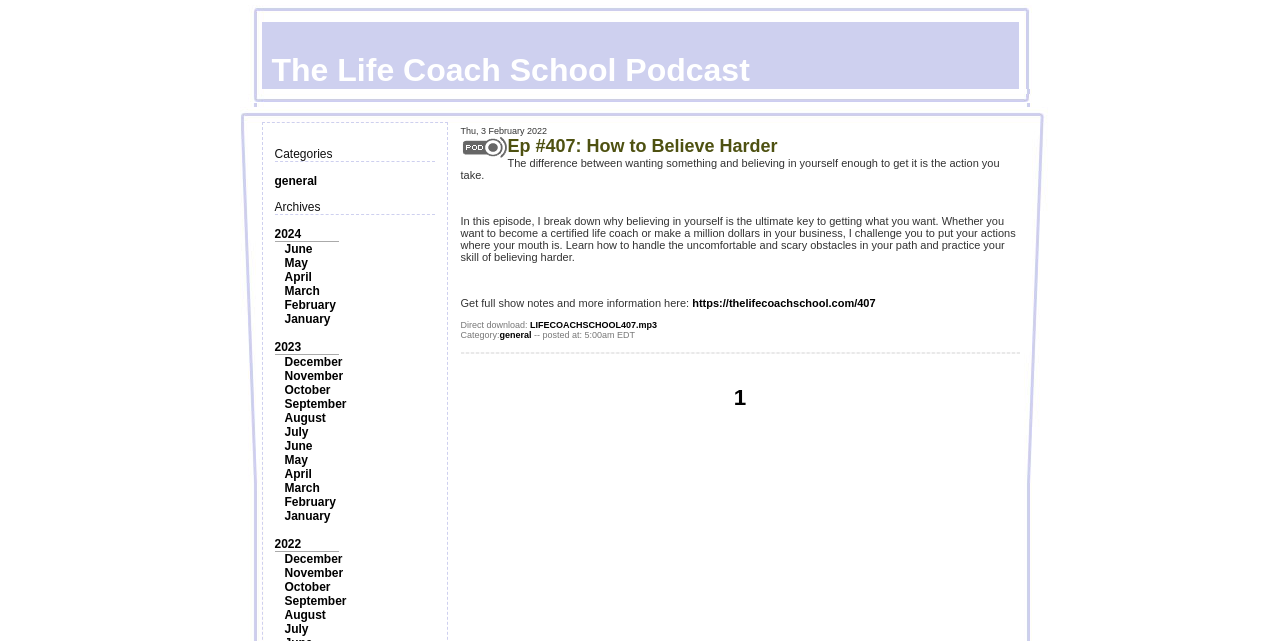Using the information in the image, give a detailed answer to the following question: What is the time when the podcast episode was posted?

I found the time when the podcast episode was posted by looking at the text '-- posted at: 5:00am EDT' at the bottom of the episode description.